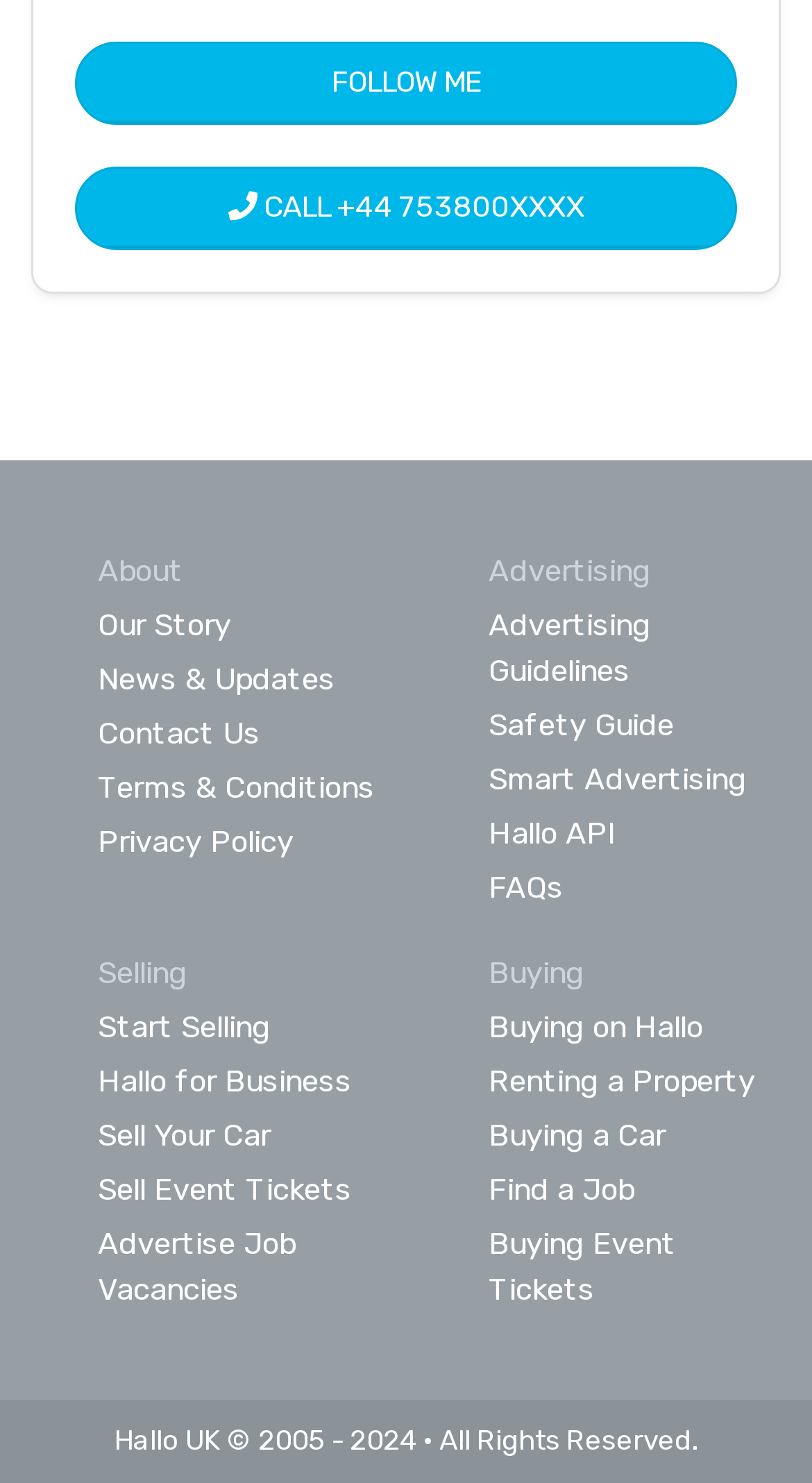Please provide the bounding box coordinates for the element that needs to be clicked to perform the instruction: "go to THE POLITICAL SLANT". The coordinates must consist of four float numbers between 0 and 1, formatted as [left, top, right, bottom].

None